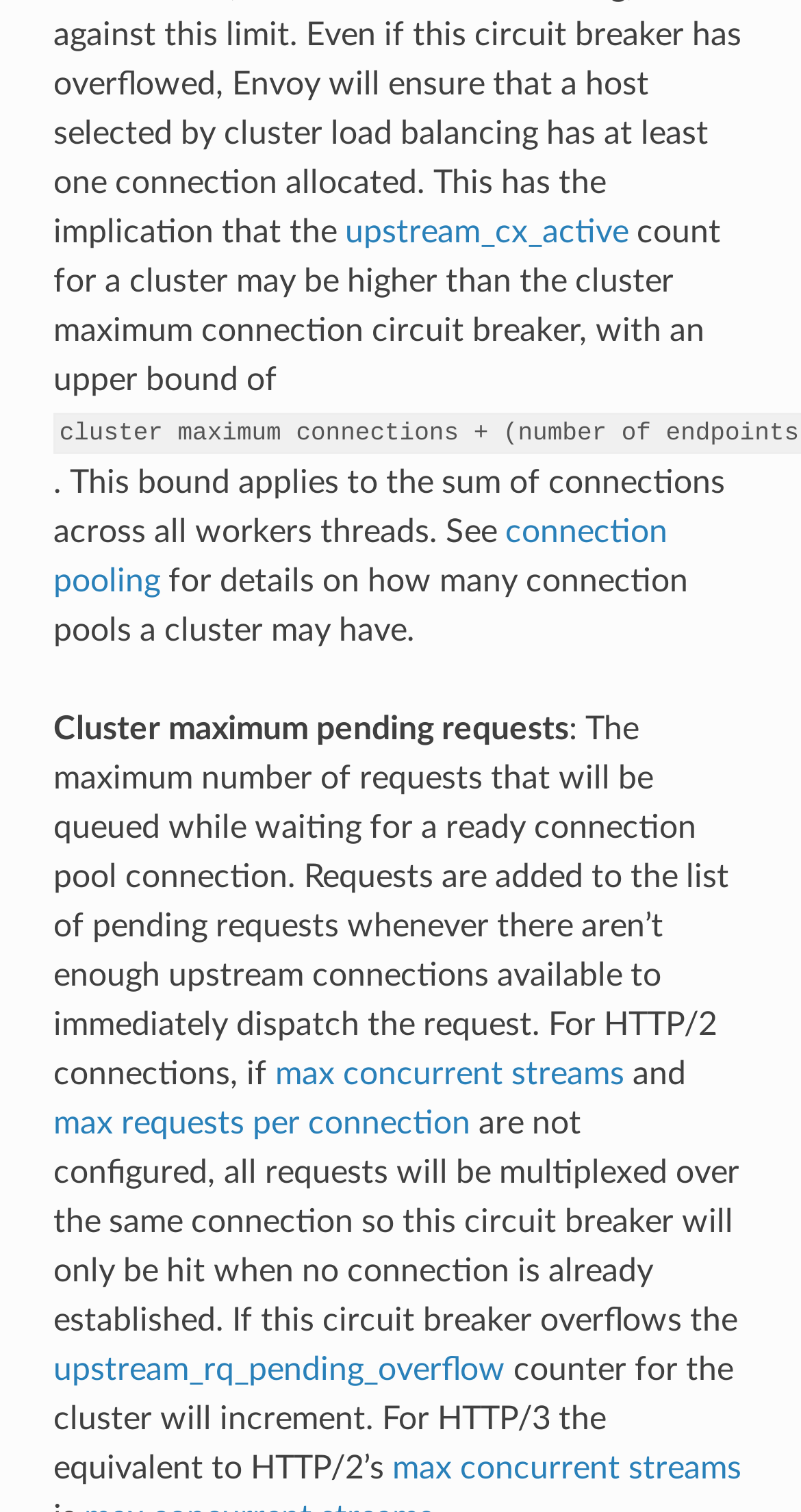What is the relationship between HTTP/2 and HTTP/3?
Answer the question in a detailed and comprehensive manner.

According to the text 'For HTTP/3 the equivalent to HTTP/2’s max concurrent streams', HTTP/3 is equivalent to HTTP/2 in terms of max concurrent streams.